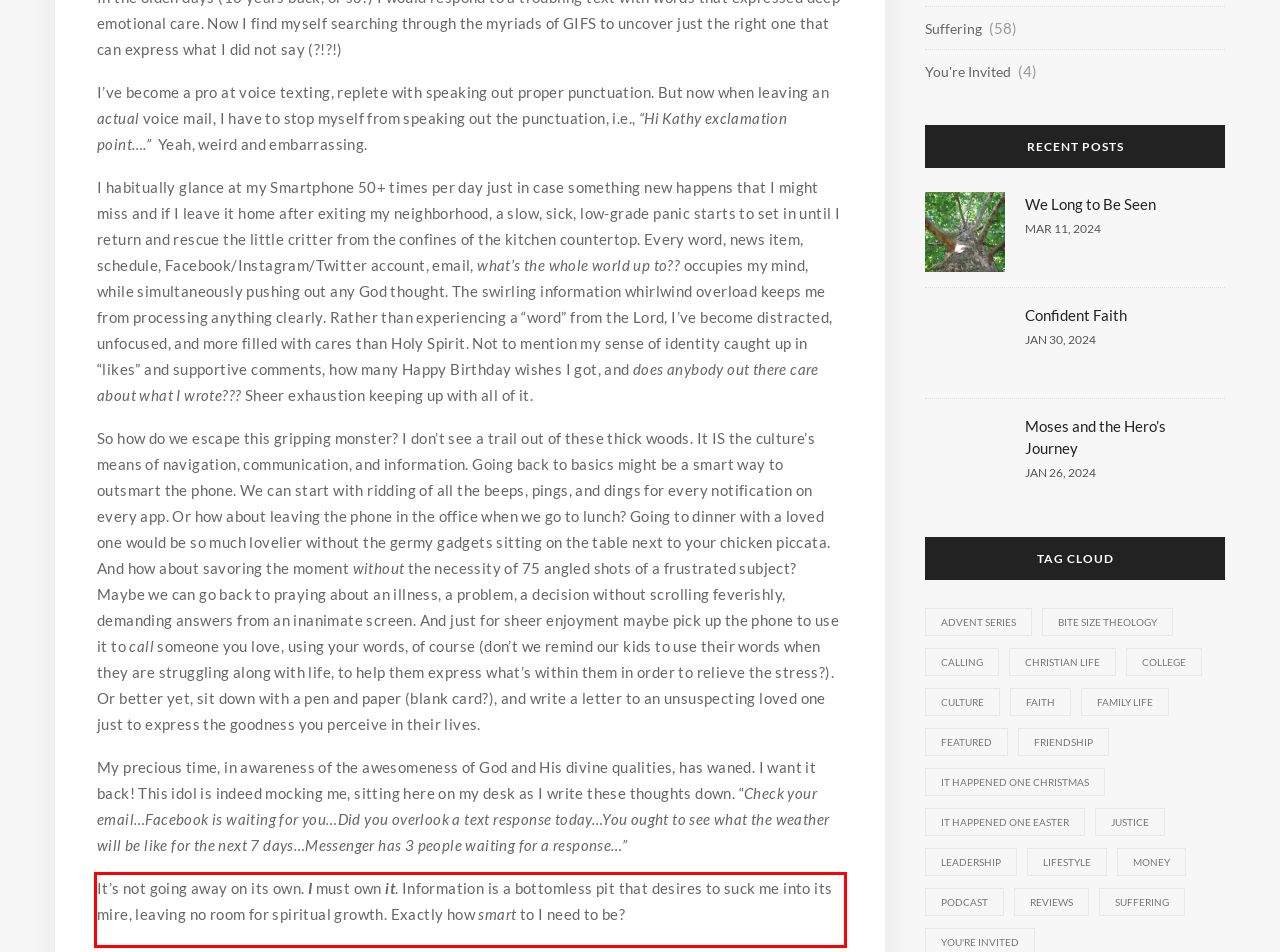From the provided screenshot, extract the text content that is enclosed within the red bounding box.

It’s not going away on its own. I must own it. Information is a bottomless pit that desires to suck me into its mire, leaving no room for spiritual growth. Exactly how smart to I need to be?